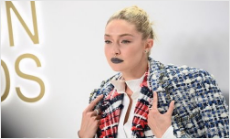What is the style of the background in the image?
Based on the image, please offer an in-depth response to the question.

The background of the image is described as minimalist, which means it is simple and uncluttered, with only hints of branding, allowing the focus to be on the model's fashion statement.